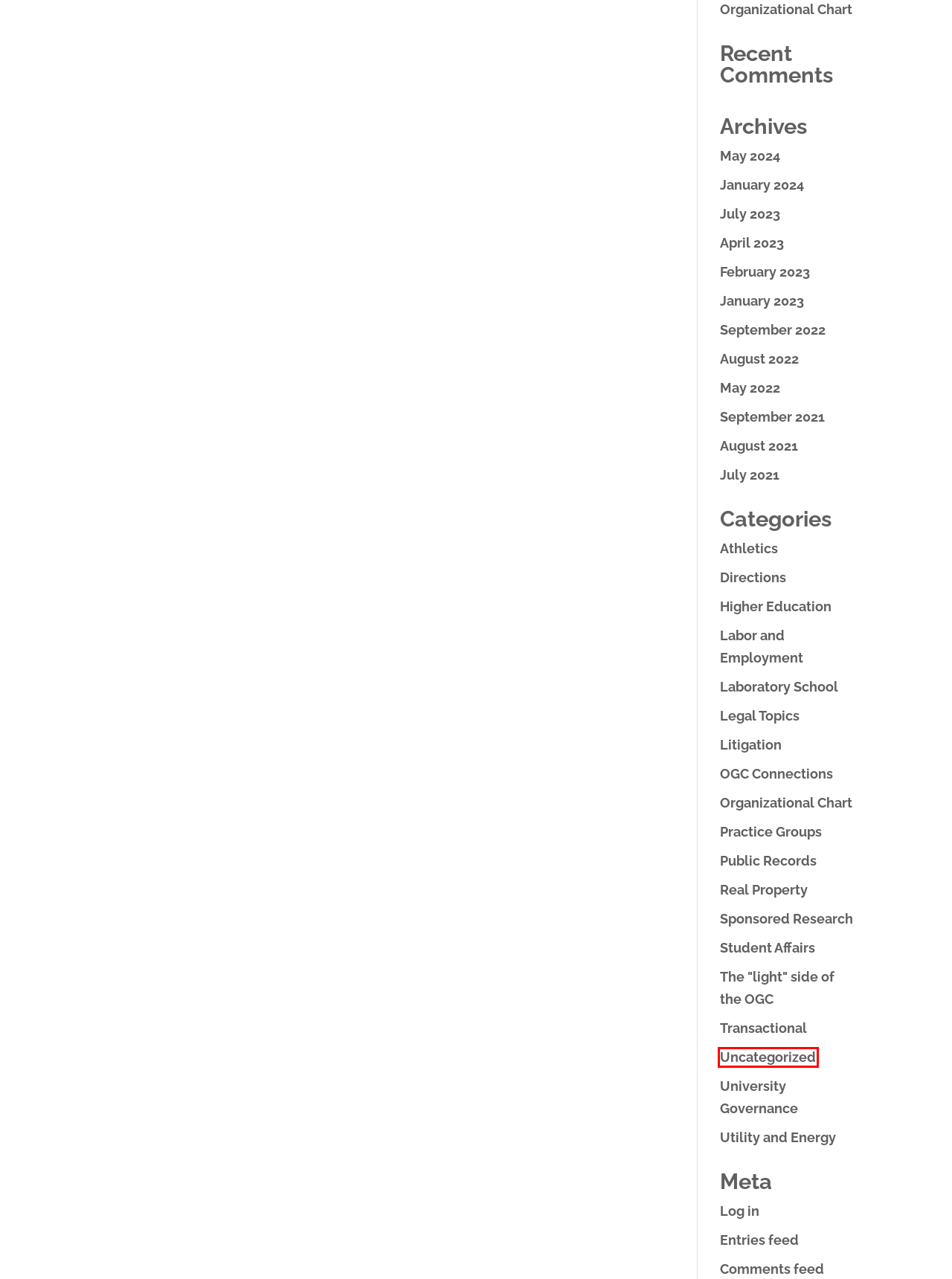You are provided with a screenshot of a webpage containing a red rectangle bounding box. Identify the webpage description that best matches the new webpage after the element in the bounding box is clicked. Here are the potential descriptions:
A. OGC Connections | Office of General Counsel
B. Uncategorized | Office of General Counsel
C. Sponsored Research | Office of General Counsel
D. Comments for Office of General Counsel
E. Litigation | Office of General Counsel
F. Log In ‹ Office of General Counsel — WordPress
G. Directions | Office of General Counsel
H. Laboratory School | Office of General Counsel

B